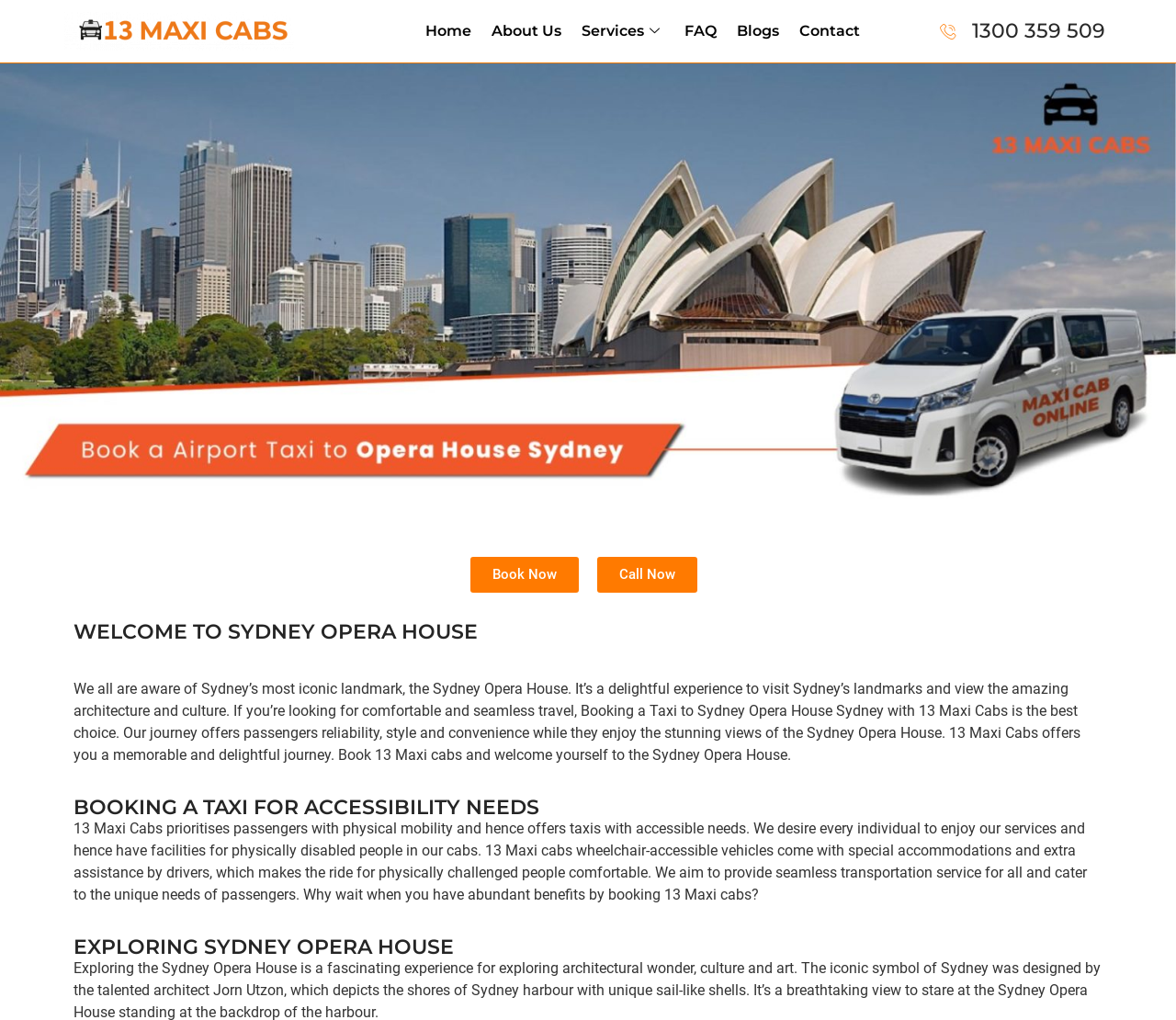Using the element description: "FAQ", determine the bounding box coordinates. The coordinates should be in the format [left, top, right, bottom], with values between 0 and 1.

[0.582, 0.015, 0.626, 0.046]